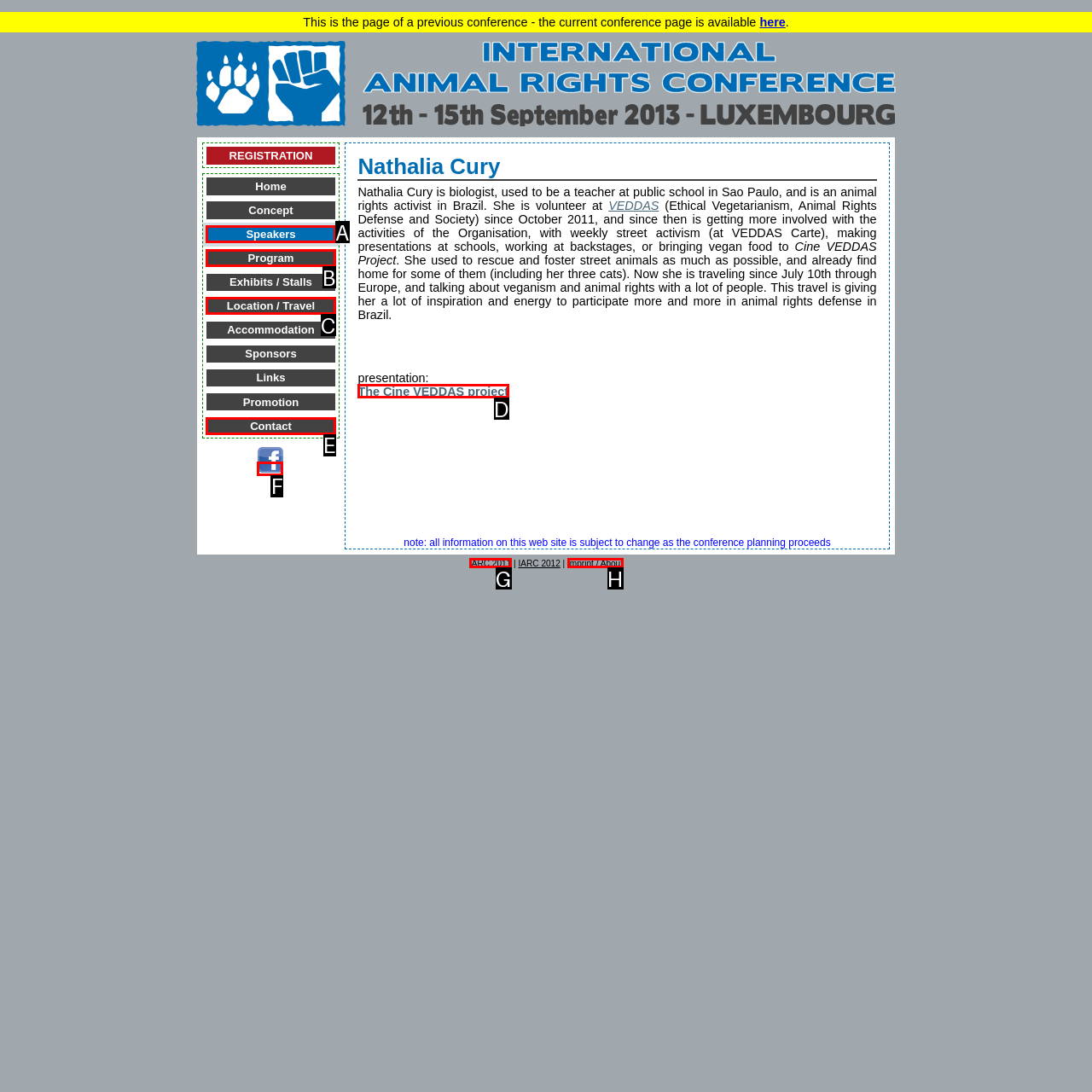Determine the HTML element to click for the instruction: View the 'IARC 2011' conference page.
Answer with the letter corresponding to the correct choice from the provided options.

G